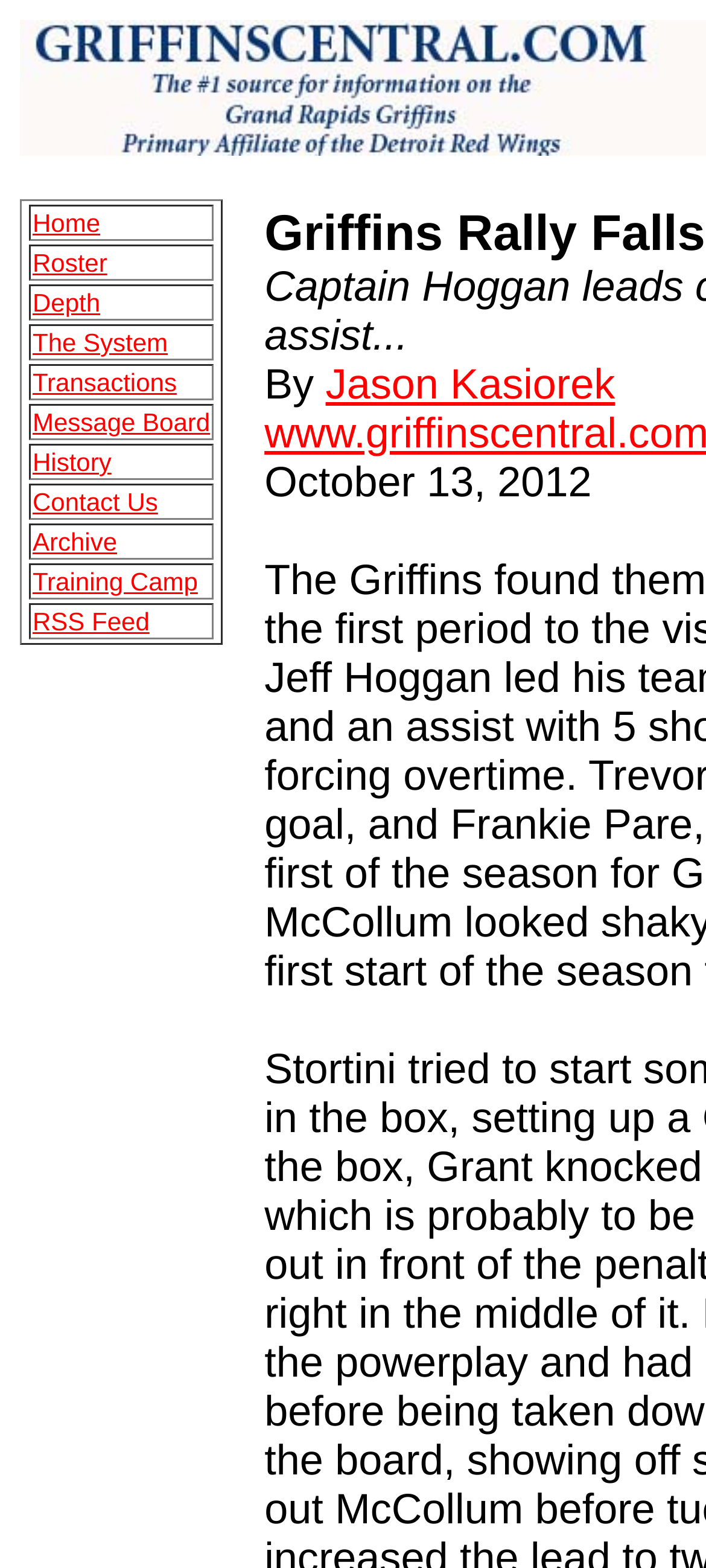Please provide a one-word or short phrase answer to the question:
How many grid cells are in the top menu?

10